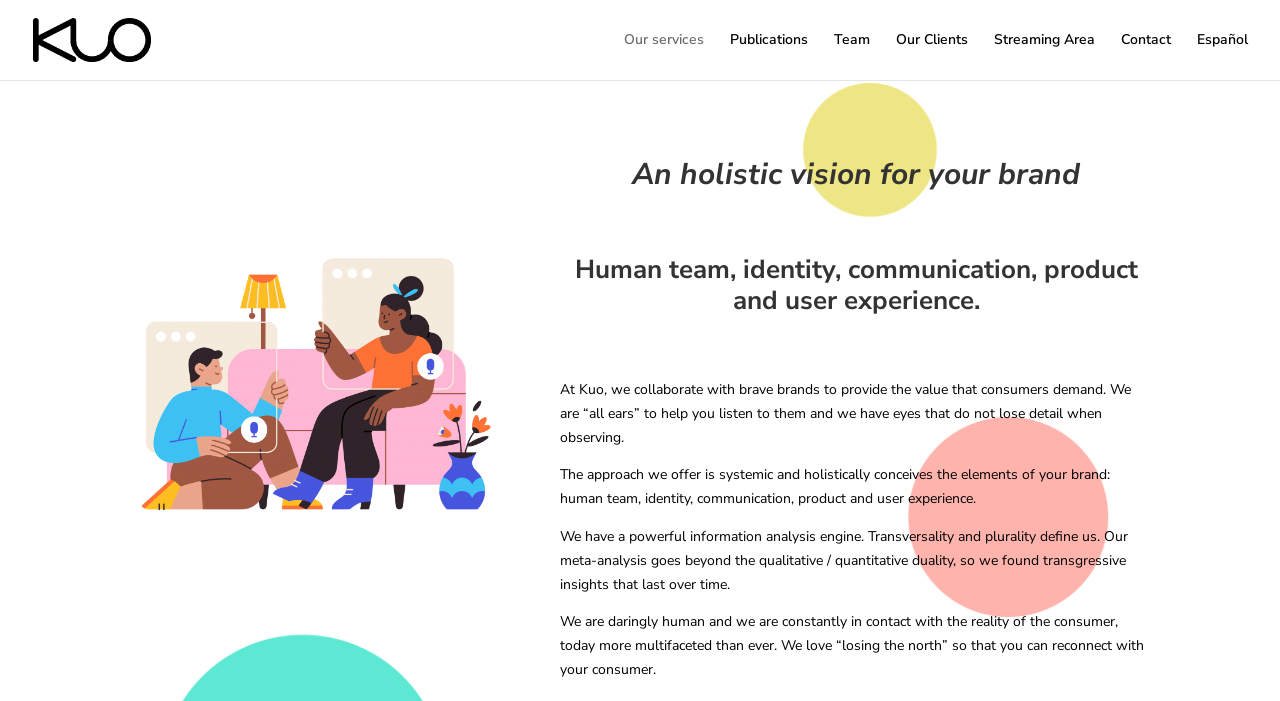Please locate the bounding box coordinates of the element that should be clicked to complete the given instruction: "switch to español".

[0.935, 0.047, 0.975, 0.114]